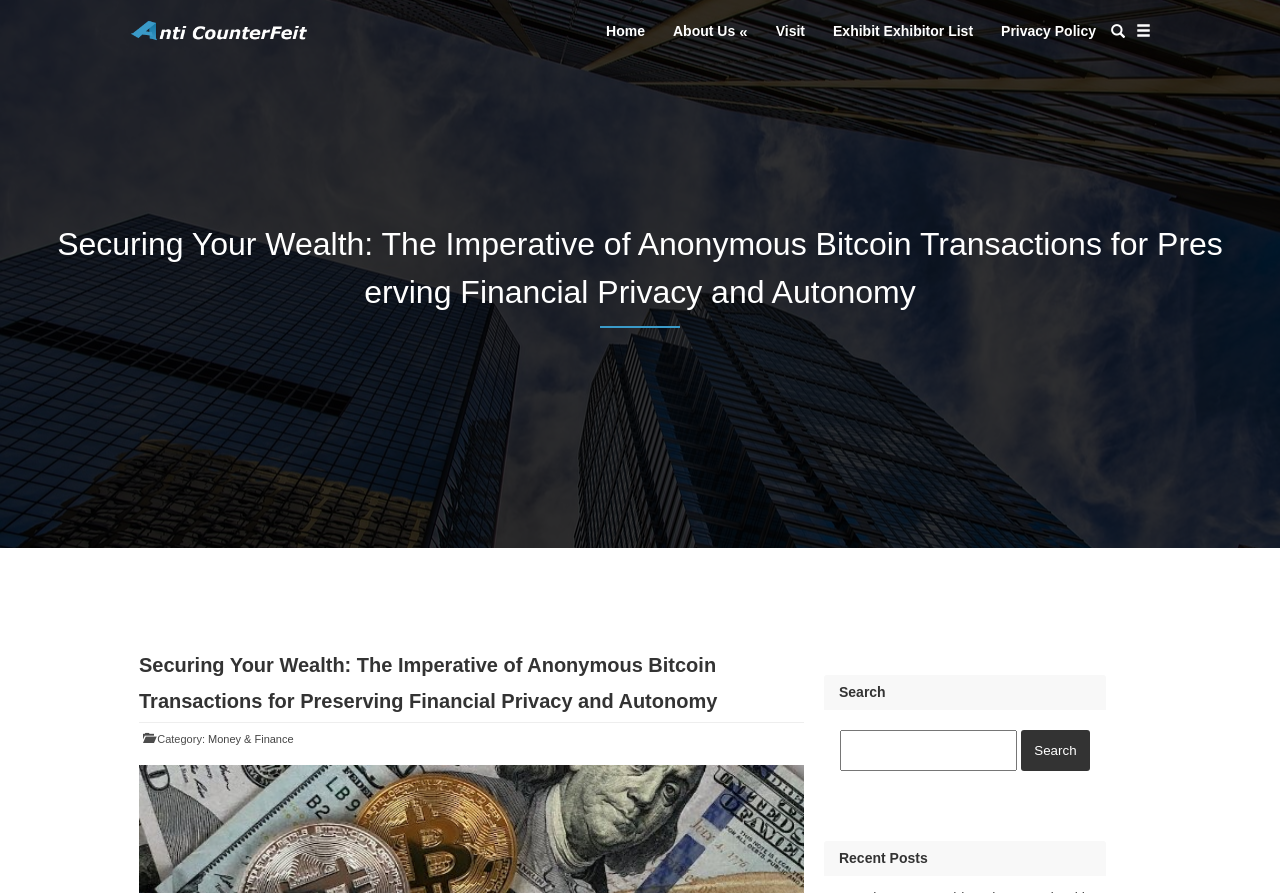Please identify the bounding box coordinates of the area that needs to be clicked to follow this instruction: "Click the 'Home' link".

[0.463, 0.011, 0.515, 0.059]